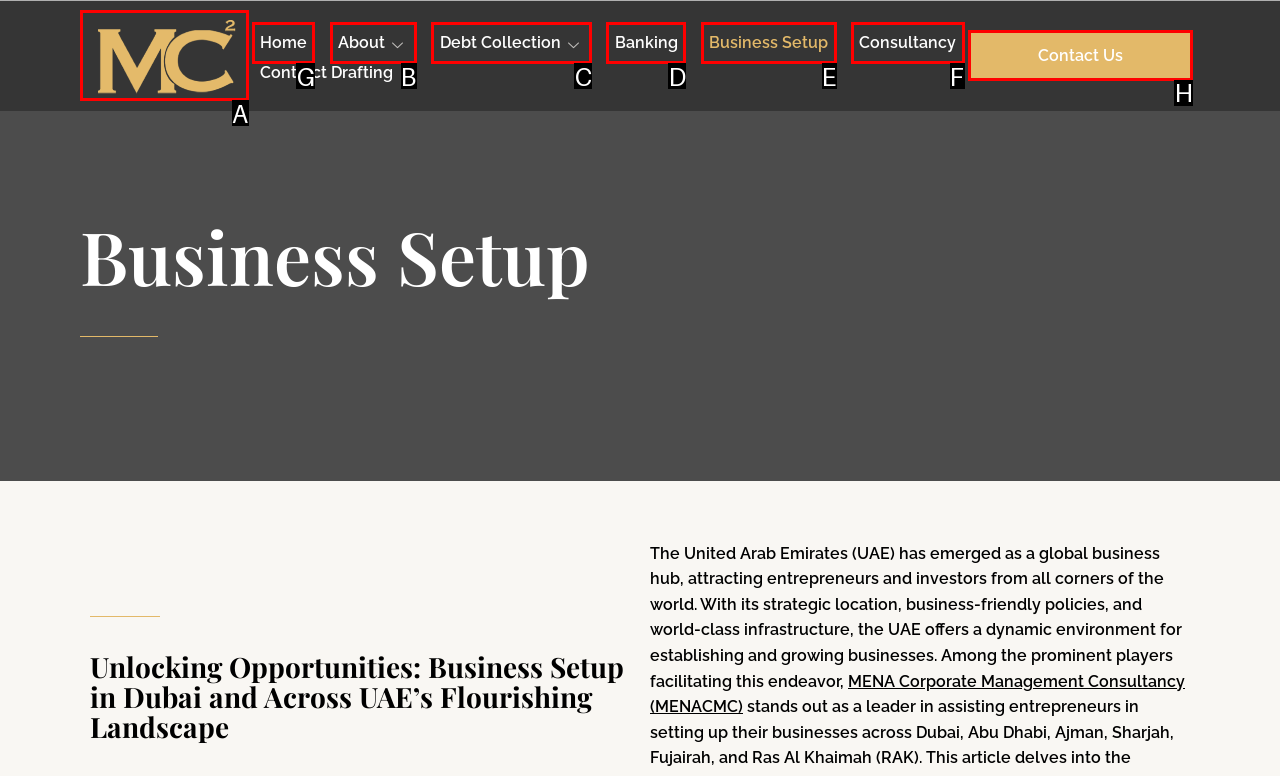Identify the HTML element to click to execute this task: Click the 'Home' link Respond with the letter corresponding to the proper option.

G